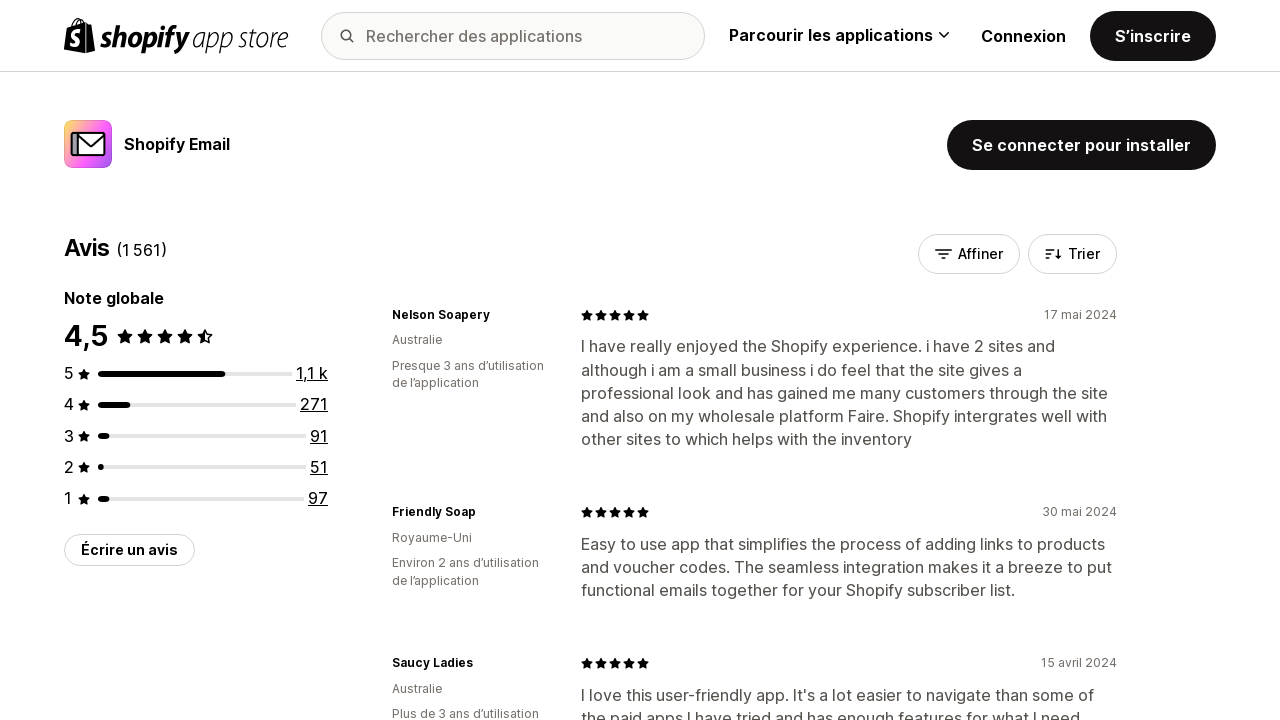Find the bounding box coordinates for the element that must be clicked to complete the instruction: "Browse applications". The coordinates should be four float numbers between 0 and 1, indicated as [left, top, right, bottom].

[0.57, 0.034, 0.741, 0.065]